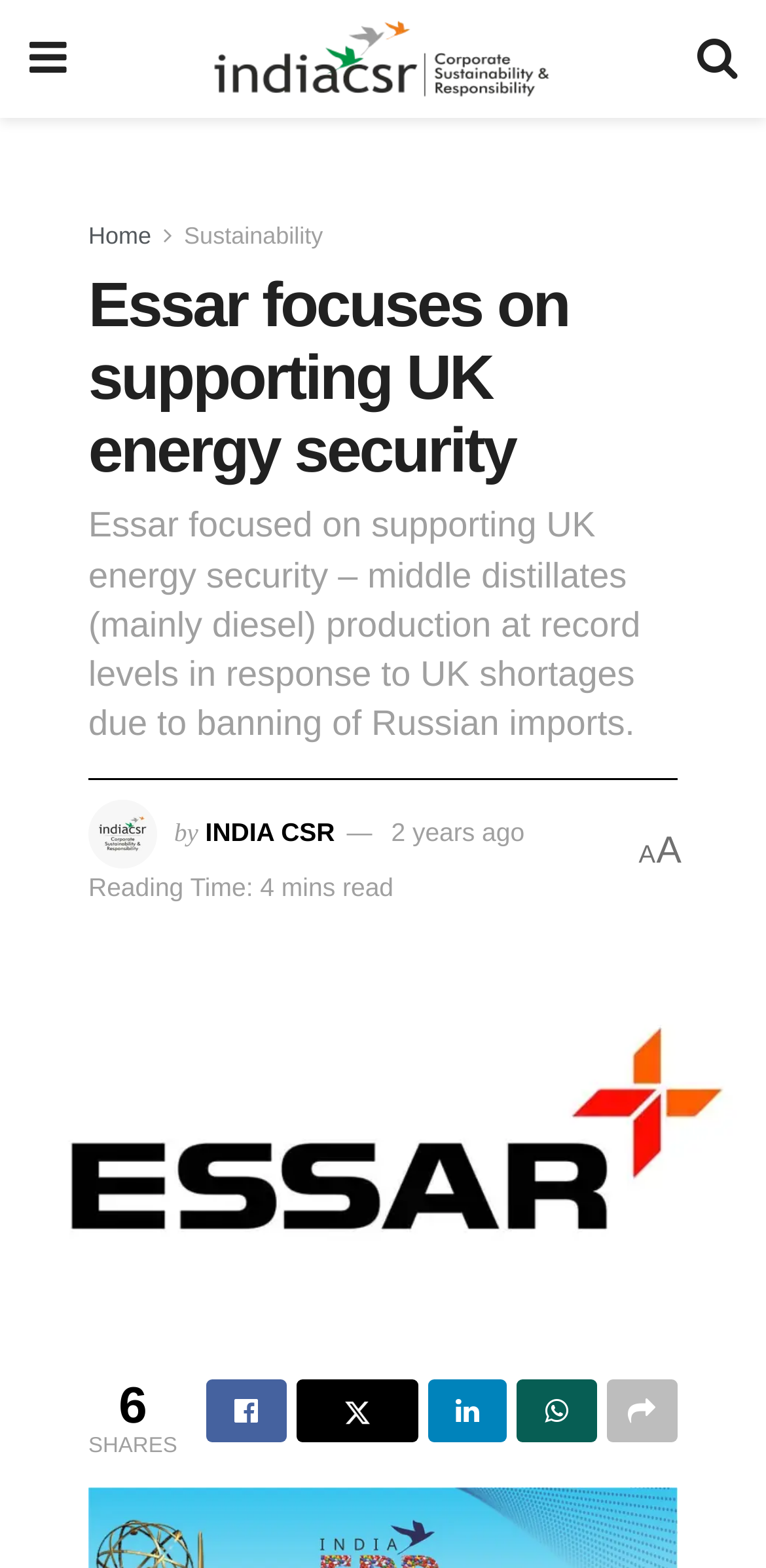Give a one-word or one-phrase response to the question:
What is the topic of the article?

UK energy security